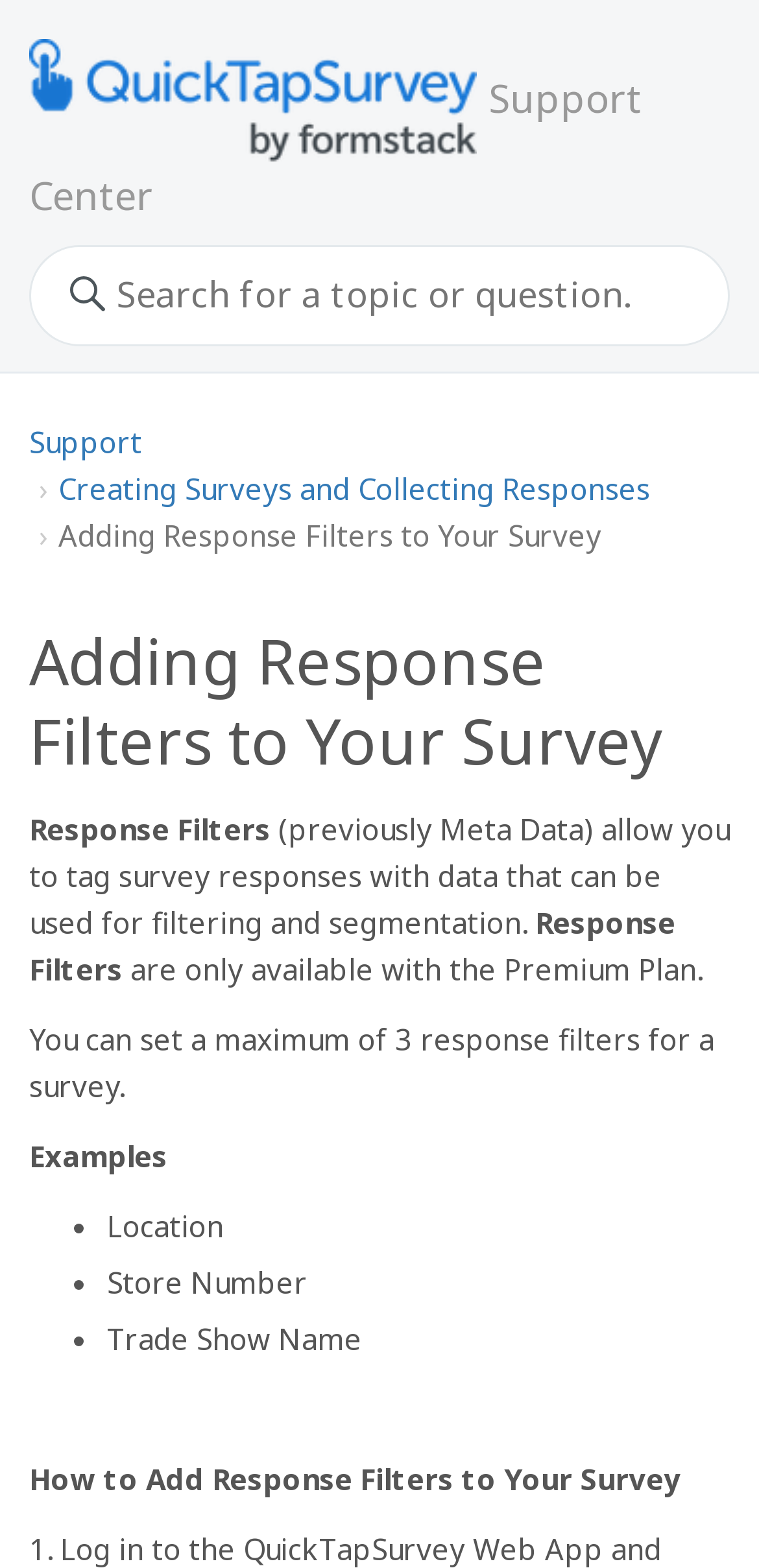What is the topic of the webpage?
Could you give a comprehensive explanation in response to this question?

The webpage is focused on explaining how to add response filters to a survey, including what response filters are, how to use them, and their limitations, which suggests that the topic of the webpage is adding response filters to a survey.